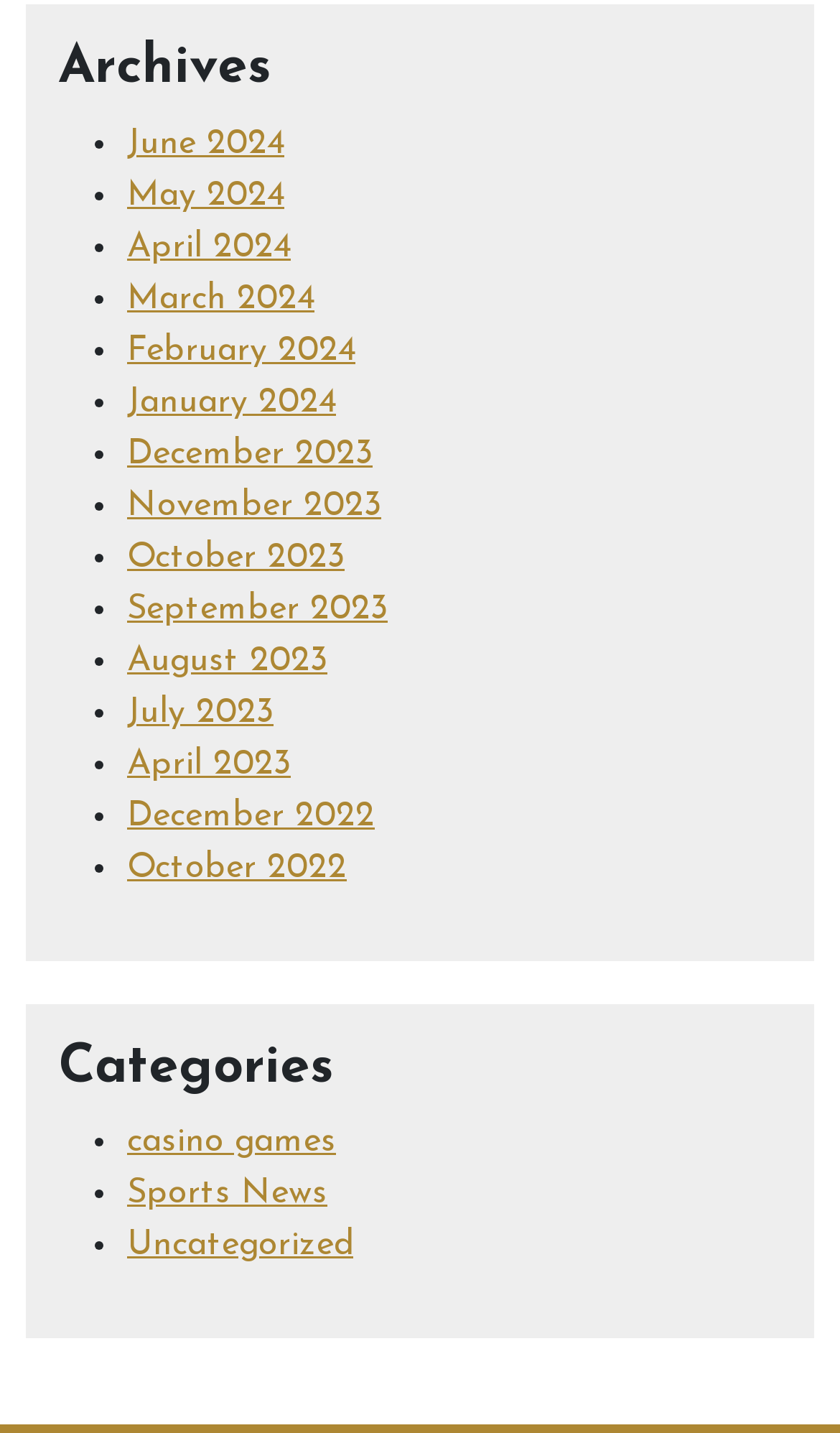Respond to the following query with just one word or a short phrase: 
How many categories are listed on the webpage?

3